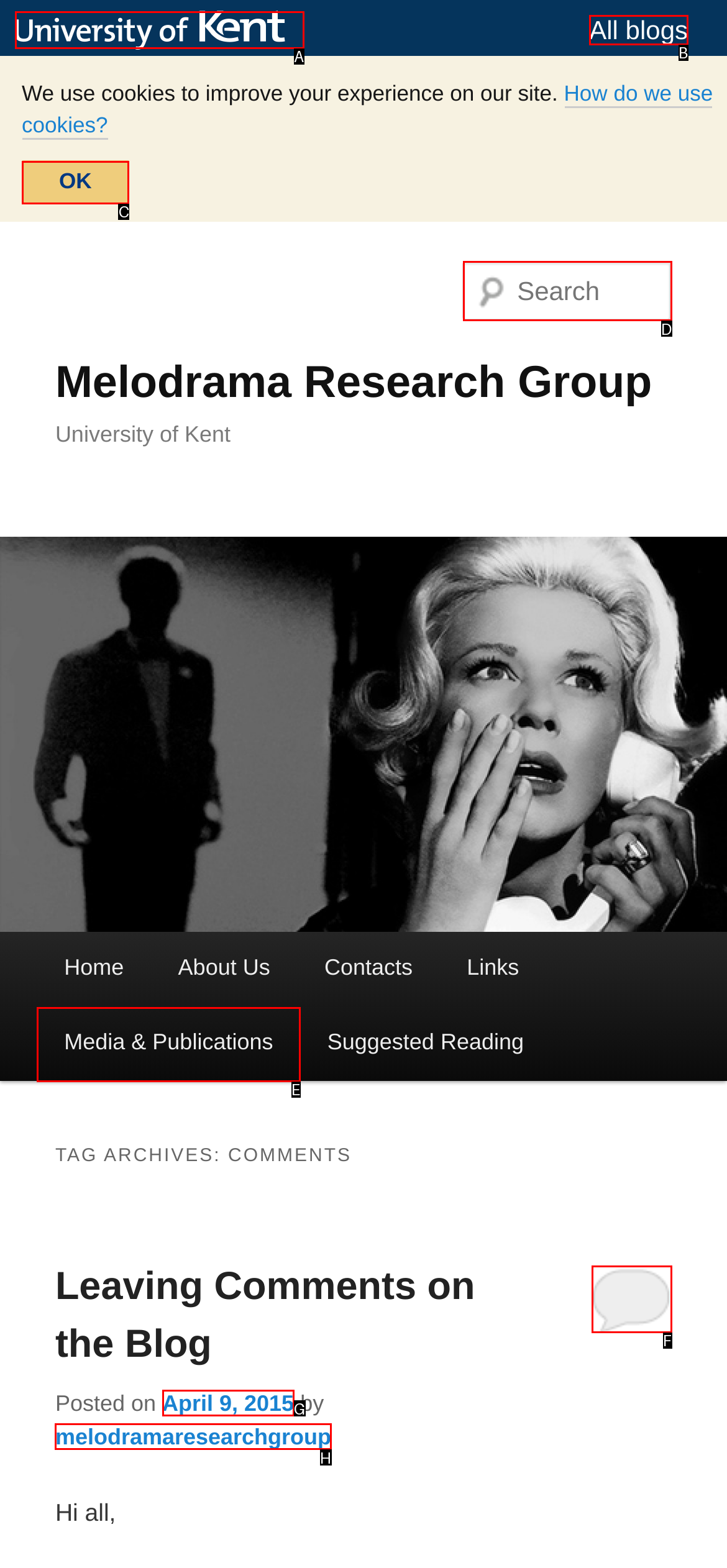Please identify the UI element that matches the description: All blogs
Respond with the letter of the correct option.

B